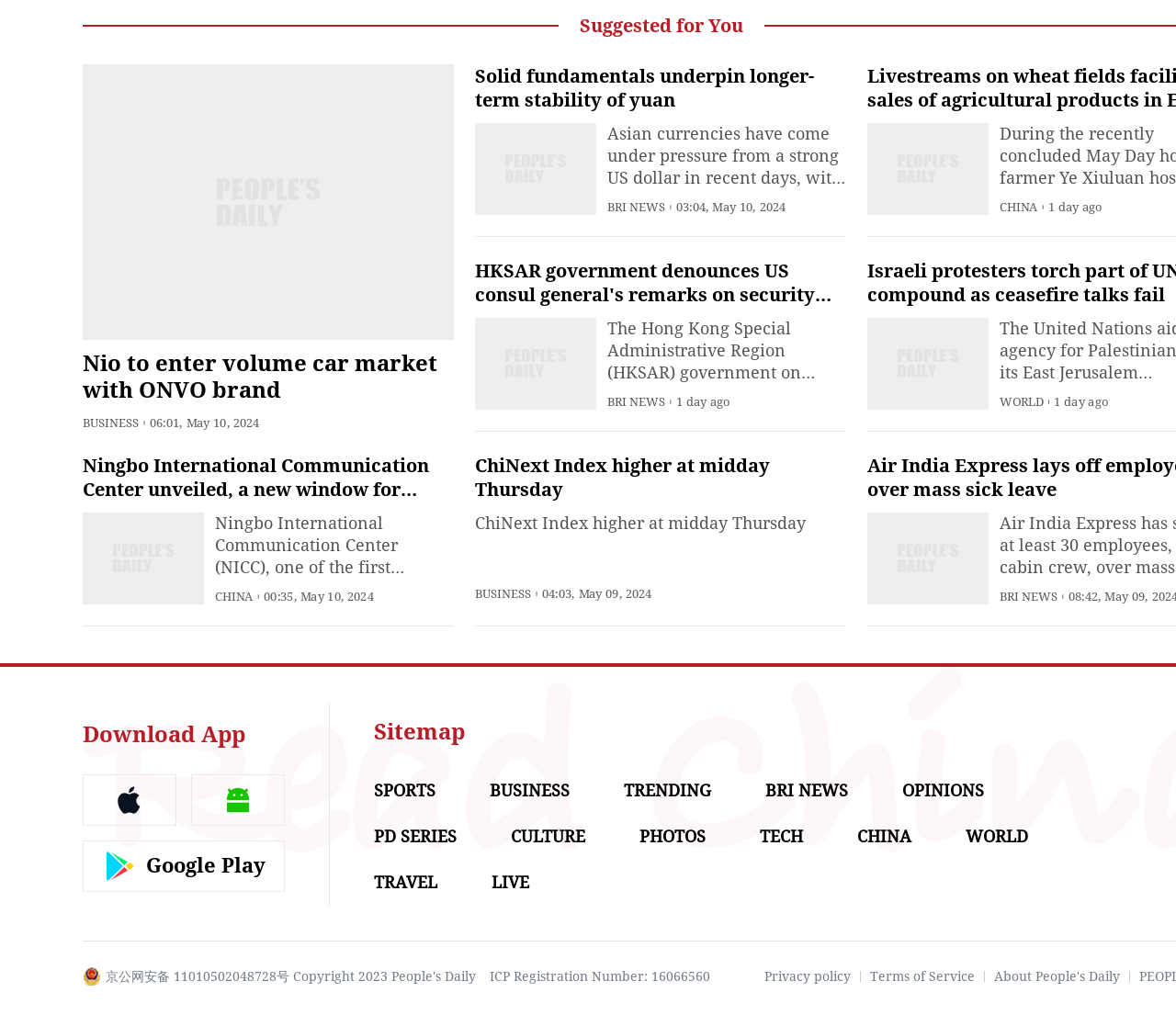Show me the bounding box coordinates of the clickable region to achieve the task as per the instruction: "View the photos".

[0.544, 0.815, 0.6, 0.834]